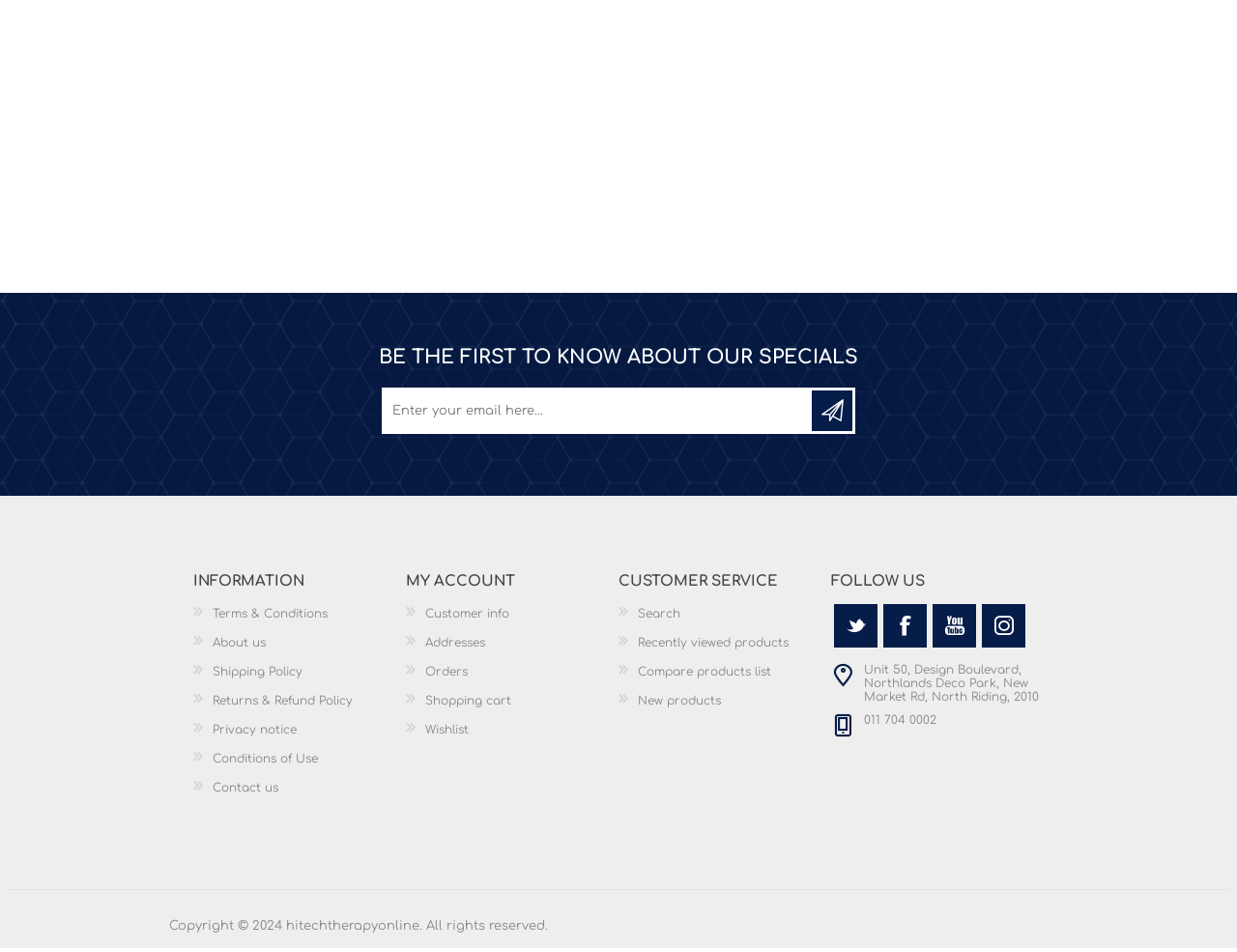Please identify the bounding box coordinates of the element's region that I should click in order to complete the following instruction: "View Customer info". The bounding box coordinates consist of four float numbers between 0 and 1, i.e., [left, top, right, bottom].

[0.344, 0.731, 0.412, 0.745]